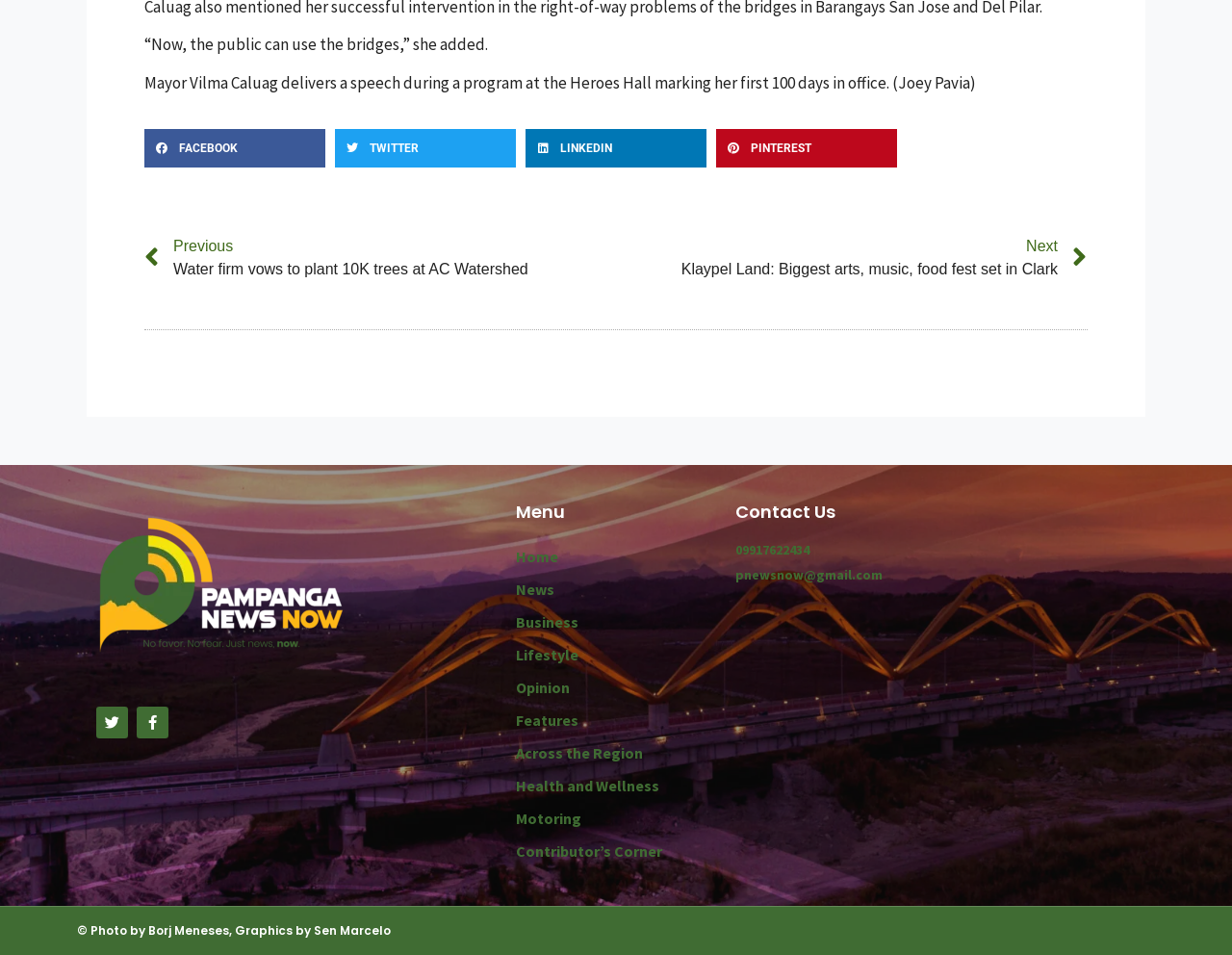Locate the bounding box coordinates of the element that should be clicked to execute the following instruction: "Share on facebook".

[0.117, 0.135, 0.264, 0.176]